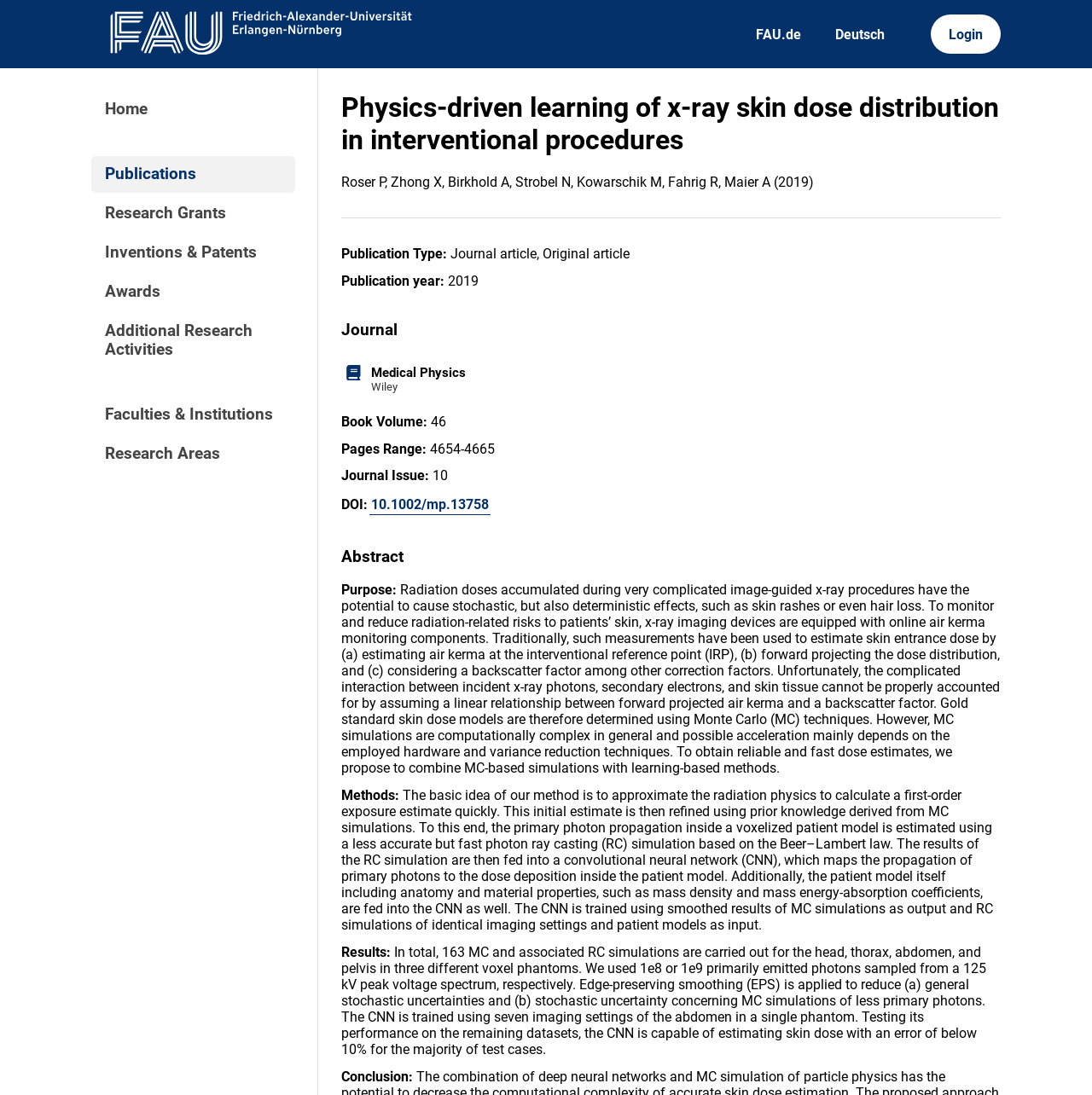Can you give a detailed response to the following question using the information from the image? What is the purpose of the research described in this article?

I found the answer by reading the abstract of the article, which starts with 'Purpose:' and explains that the research aims to monitor and reduce radiation-related risks to patients’ skin.